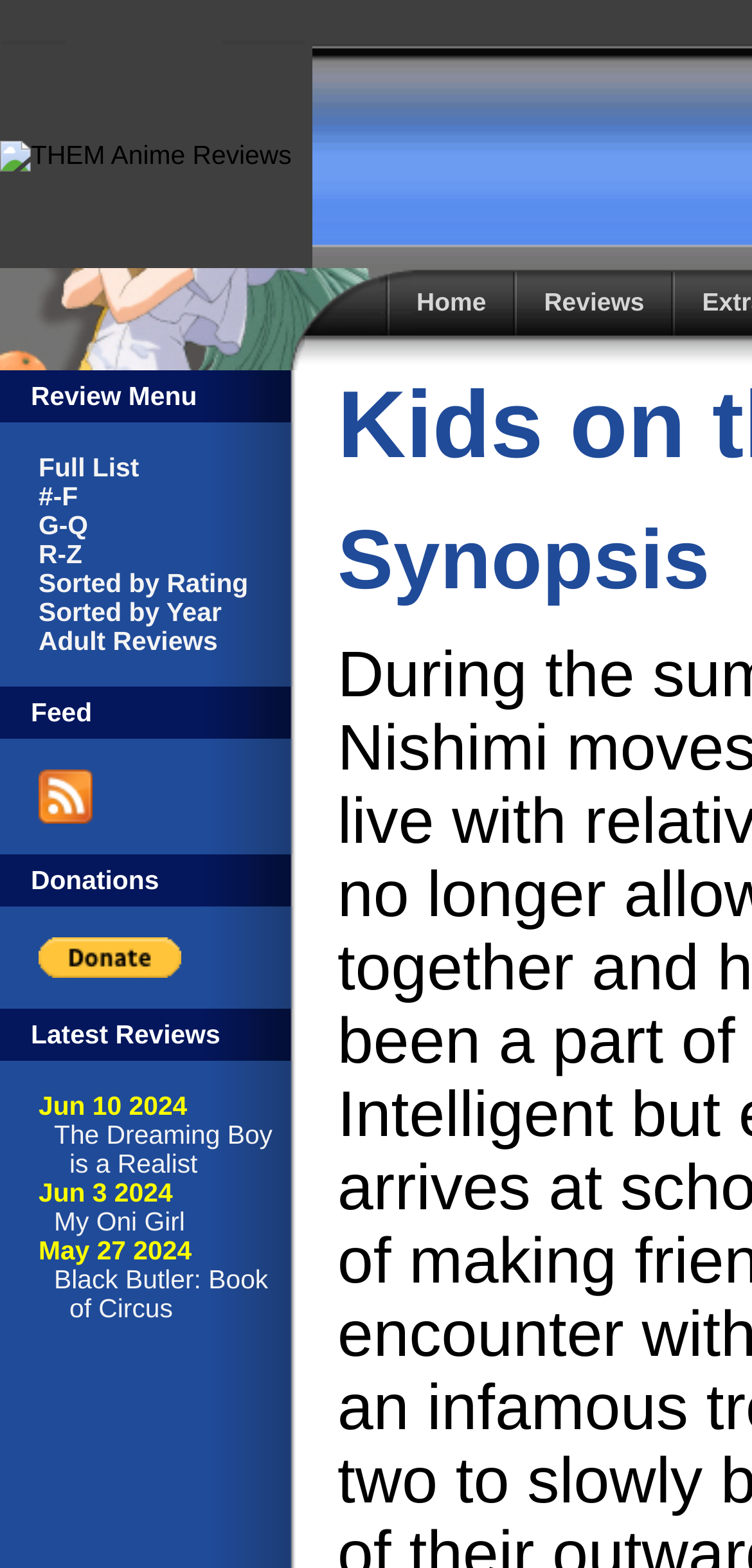Respond to the question below with a concise word or phrase:
How many main navigation links are there?

4